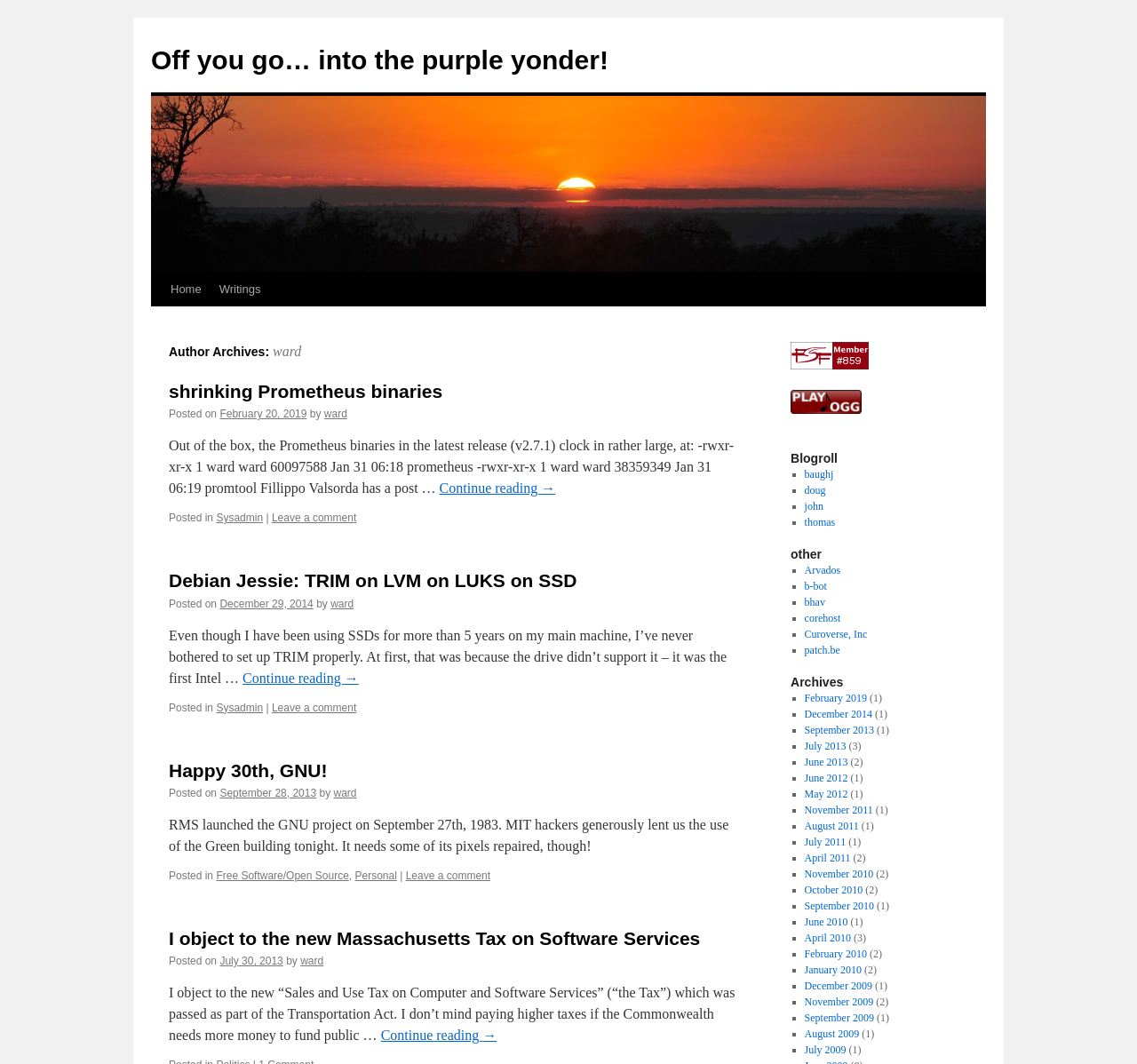Refer to the image and provide an in-depth answer to the question:
What is the author of the blog post 'shrinking Prometheus binaries'?

The author of the blog post 'shrinking Prometheus binaries' can be found by looking at the 'by' section of the post, which says 'by ward'.